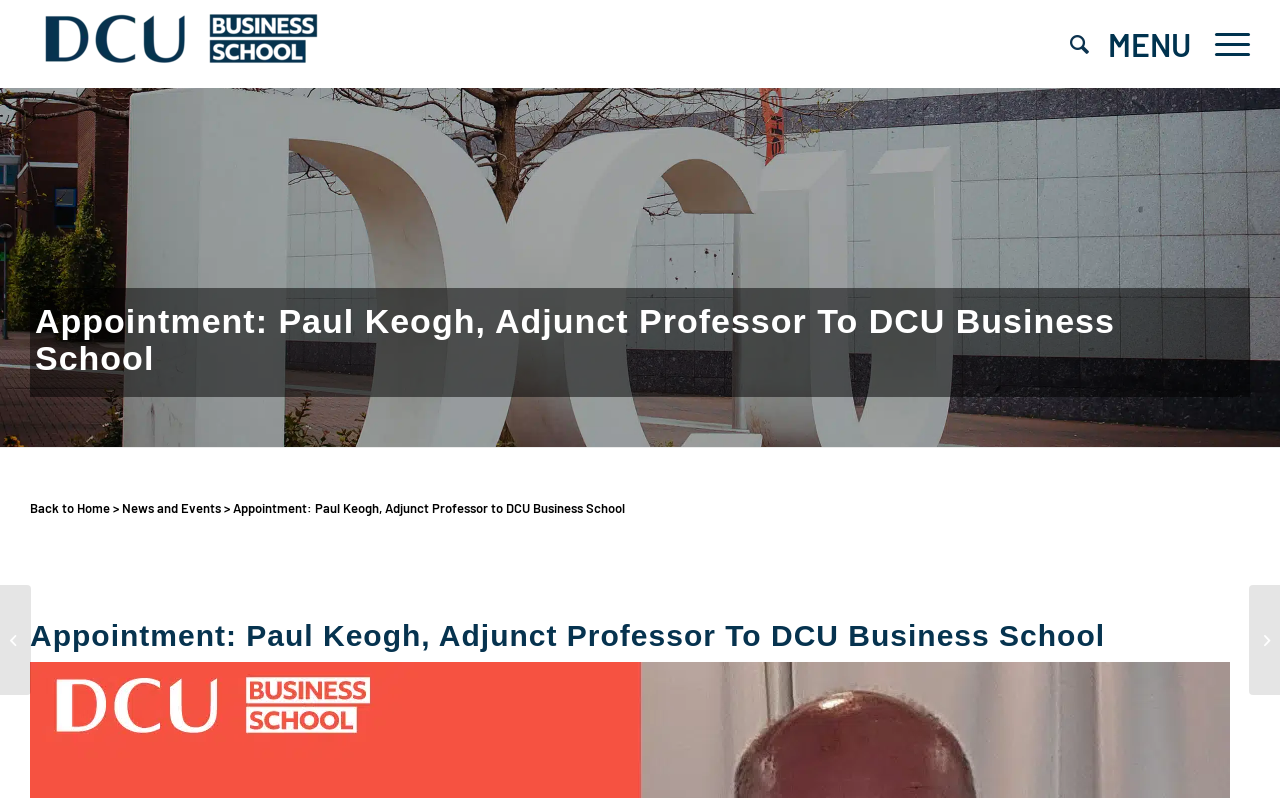Provide a one-word or one-phrase answer to the question:
How many images are on the webpage?

2